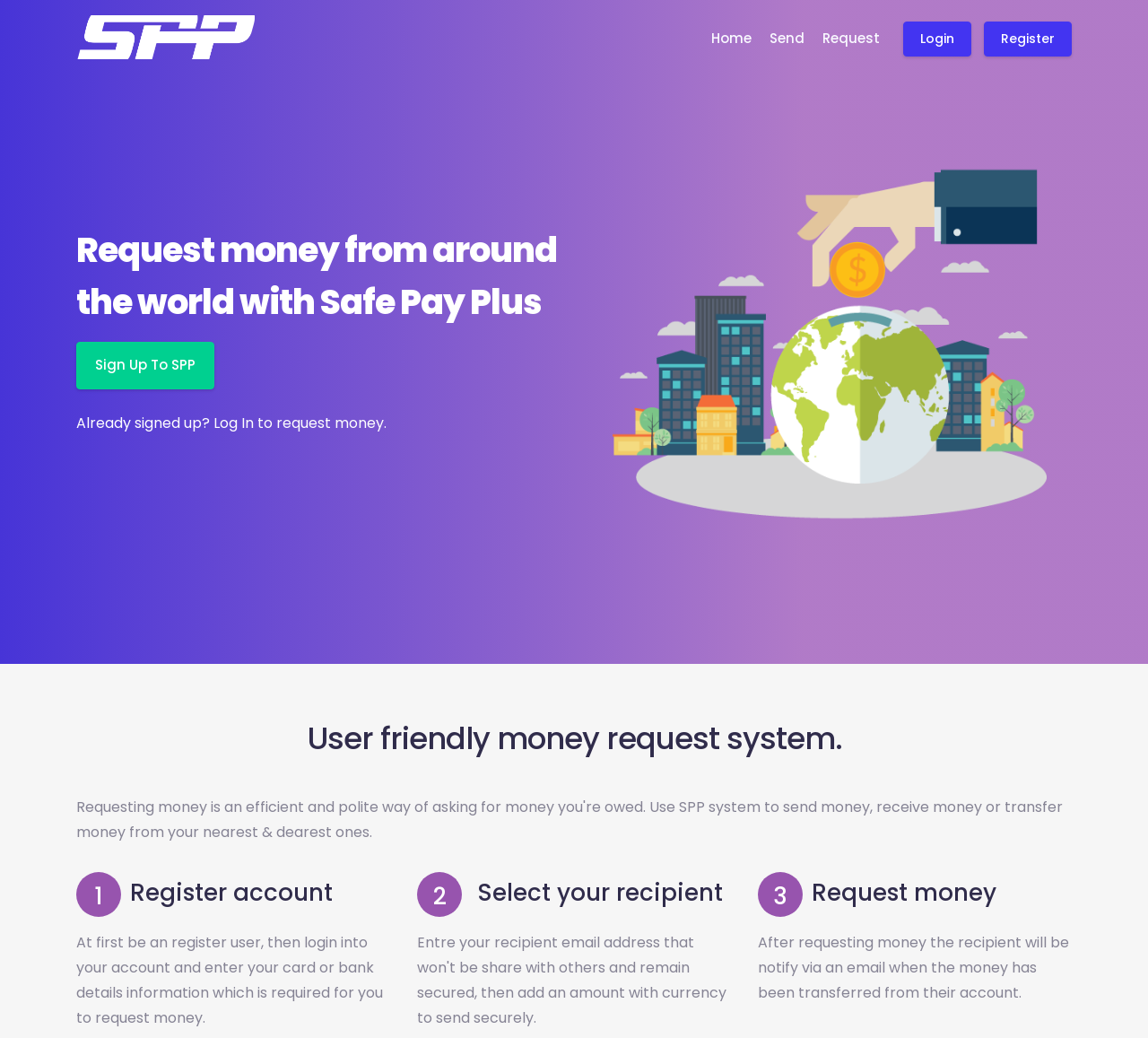Identify the bounding box coordinates of the element that should be clicked to fulfill this task: "Click the logo". The coordinates should be provided as four float numbers between 0 and 1, i.e., [left, top, right, bottom].

[0.066, 0.01, 0.222, 0.064]